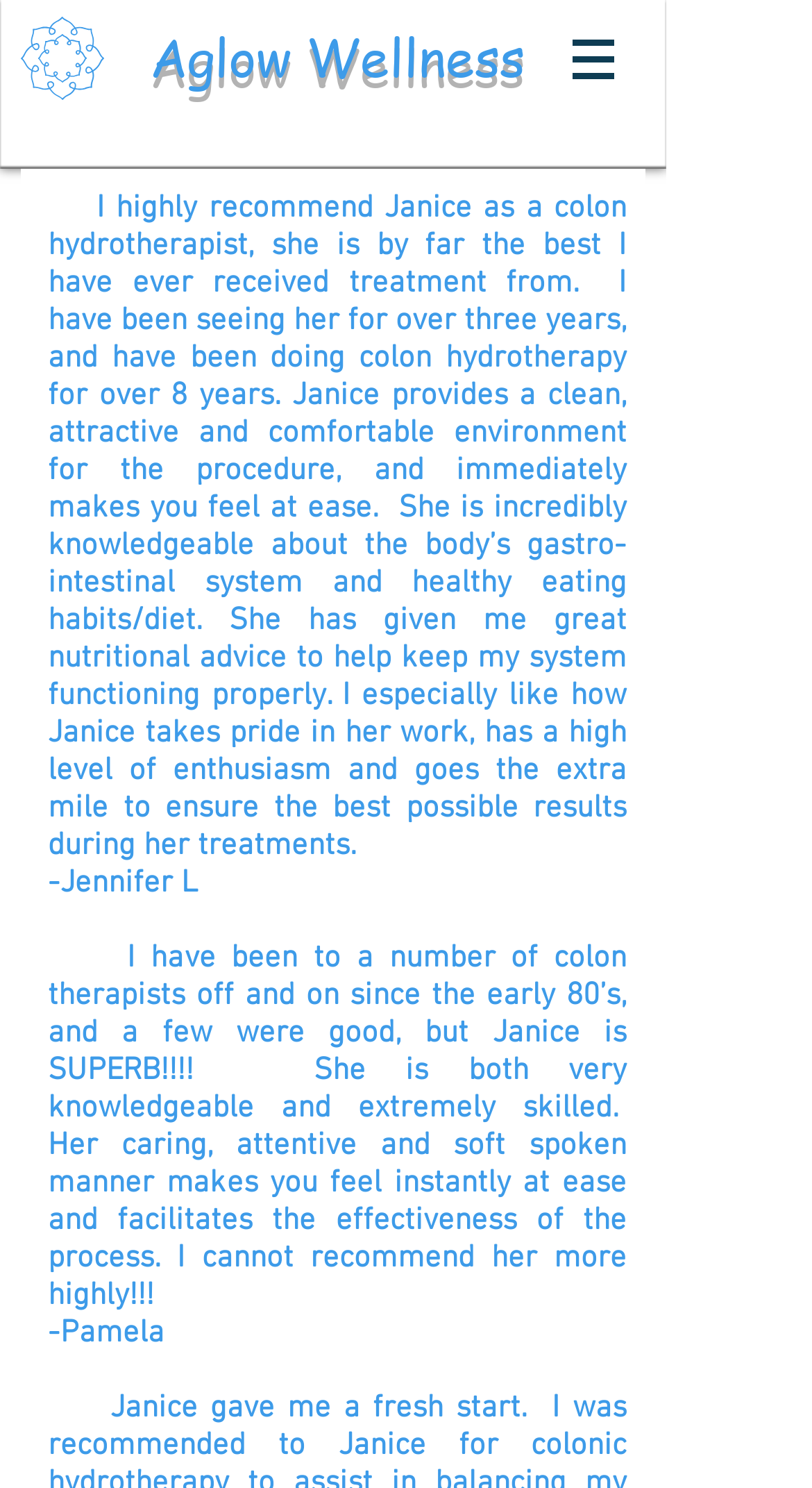What is the environment of the procedure described as?
Please provide a single word or phrase as the answer based on the screenshot.

clean, attractive and comfortable